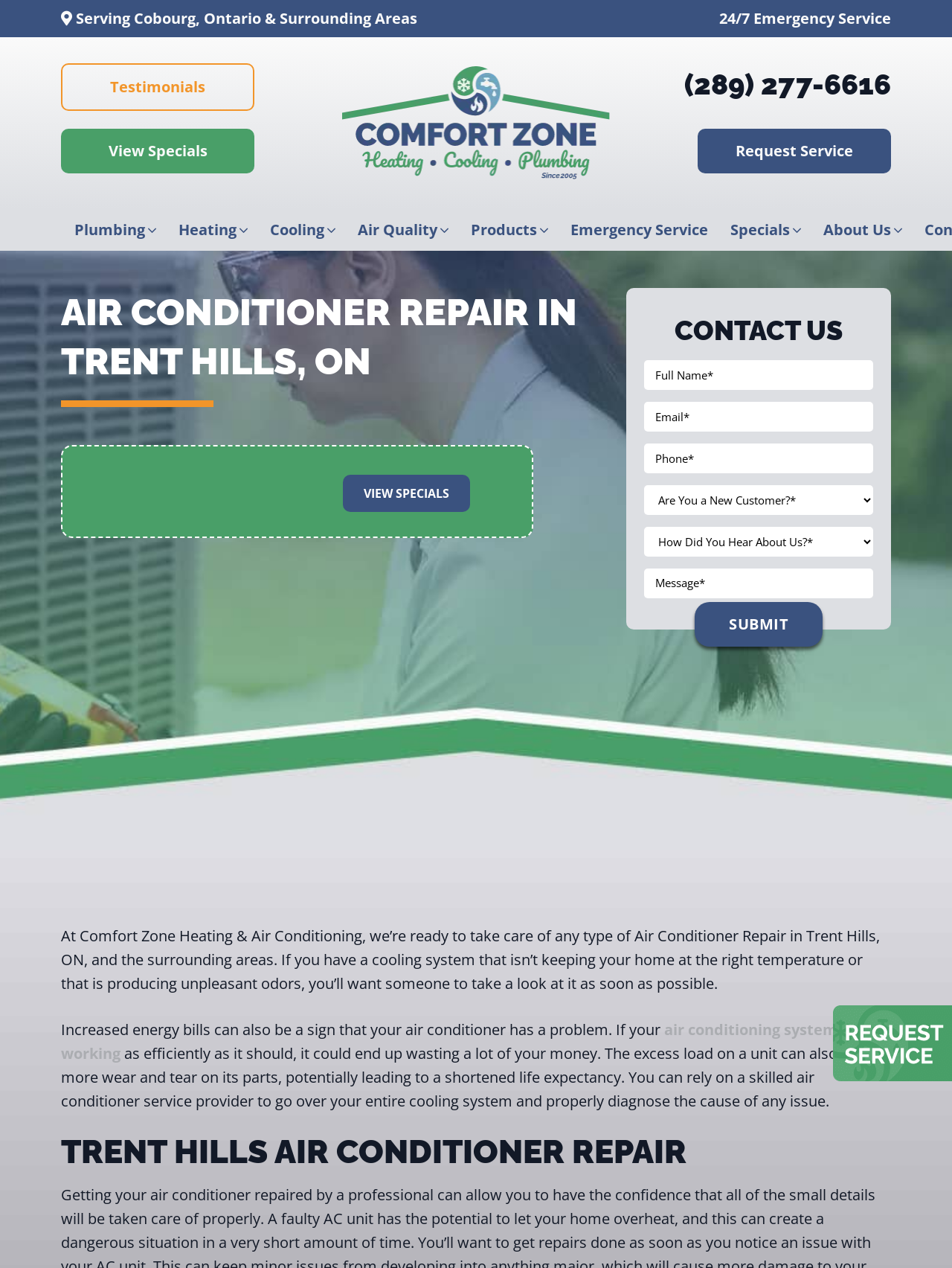Identify the bounding box coordinates of the area that should be clicked in order to complete the given instruction: "Click the 'Testimonials' link". The bounding box coordinates should be four float numbers between 0 and 1, i.e., [left, top, right, bottom].

[0.064, 0.05, 0.267, 0.087]